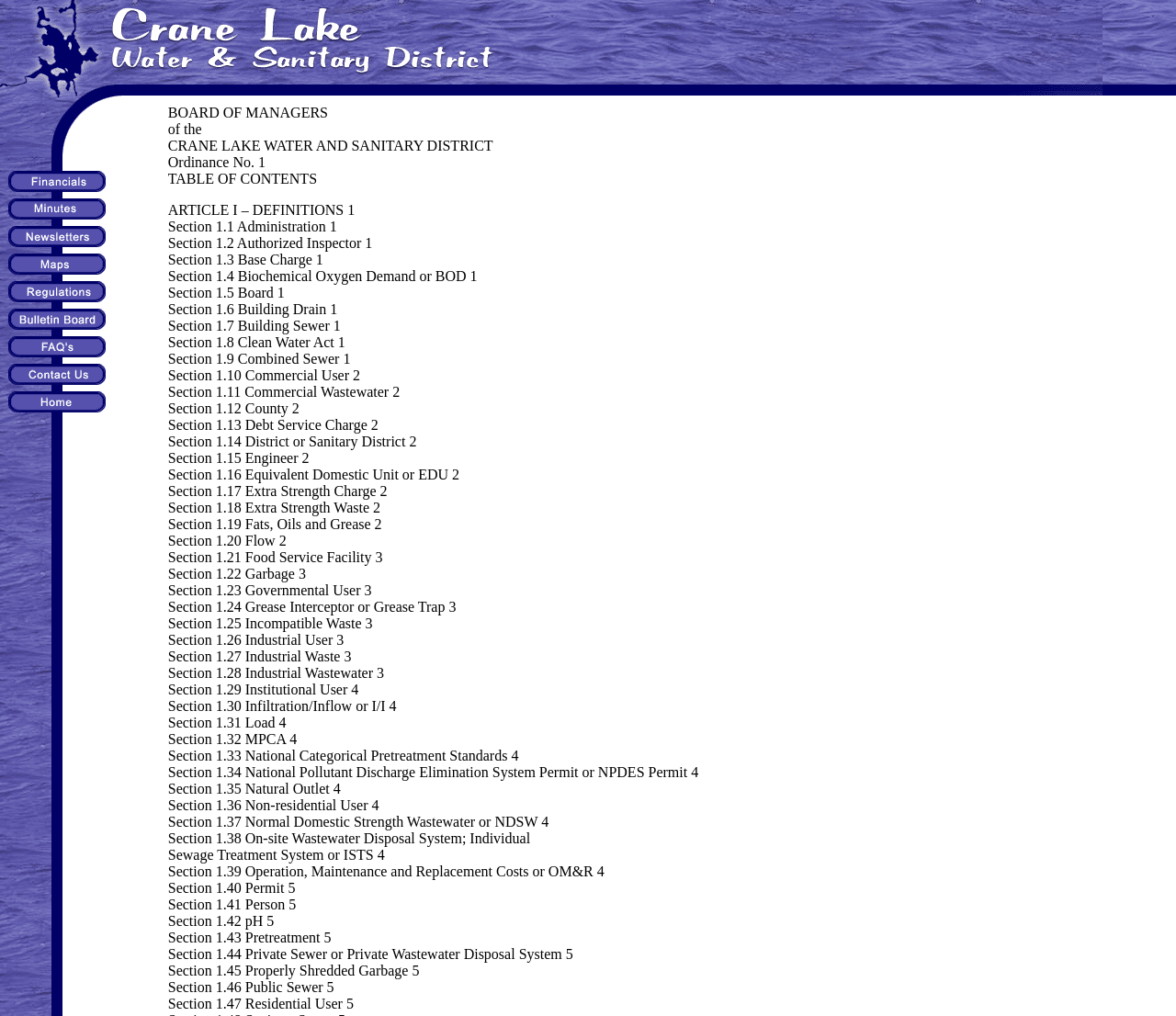What is the abbreviation of National Pollutant Discharge Elimination System?
Refer to the image and provide a one-word or short phrase answer.

NPDES